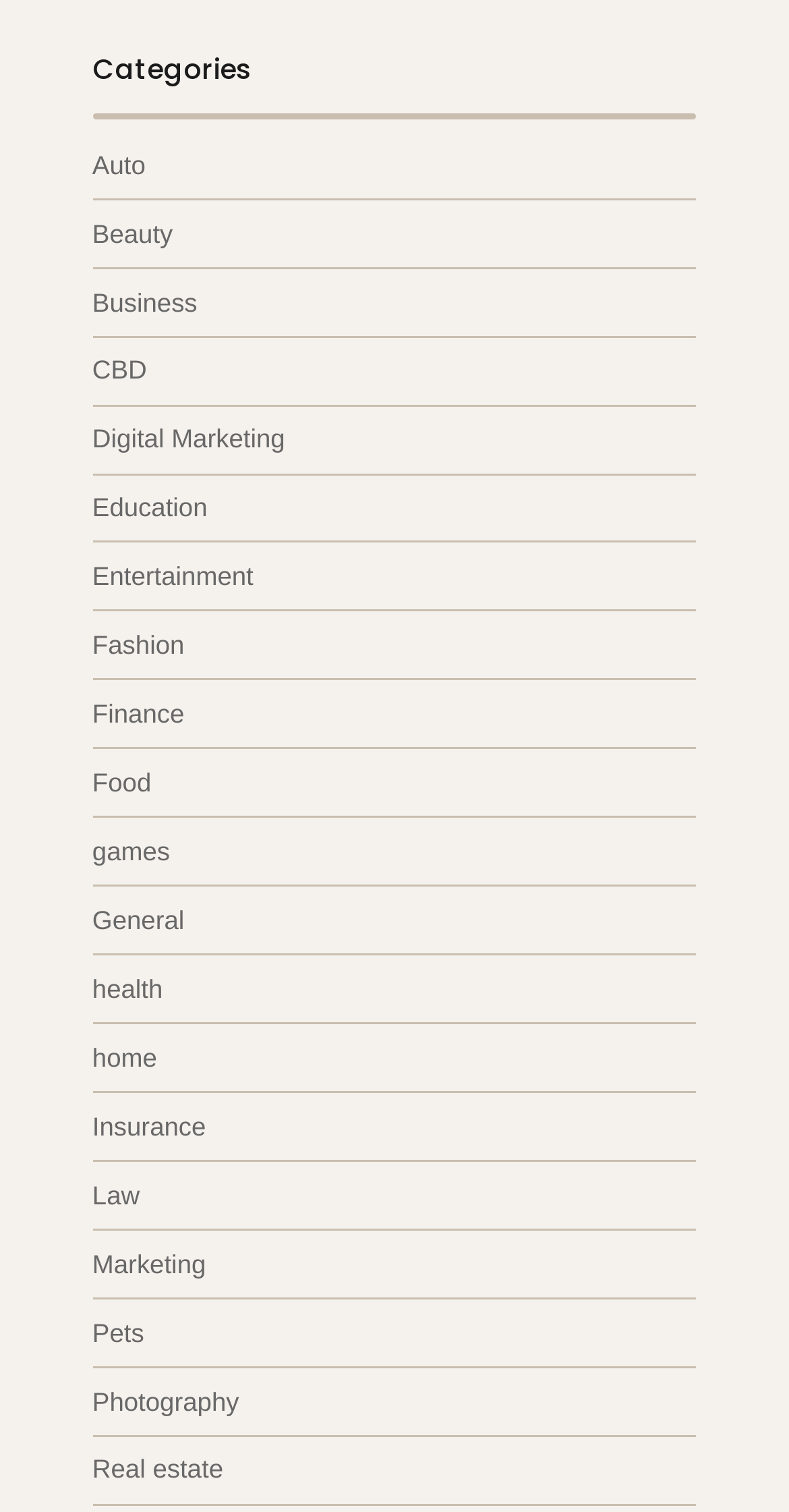Can you show the bounding box coordinates of the region to click on to complete the task described in the instruction: "View the 'Real estate' link"?

[0.117, 0.962, 0.283, 0.982]